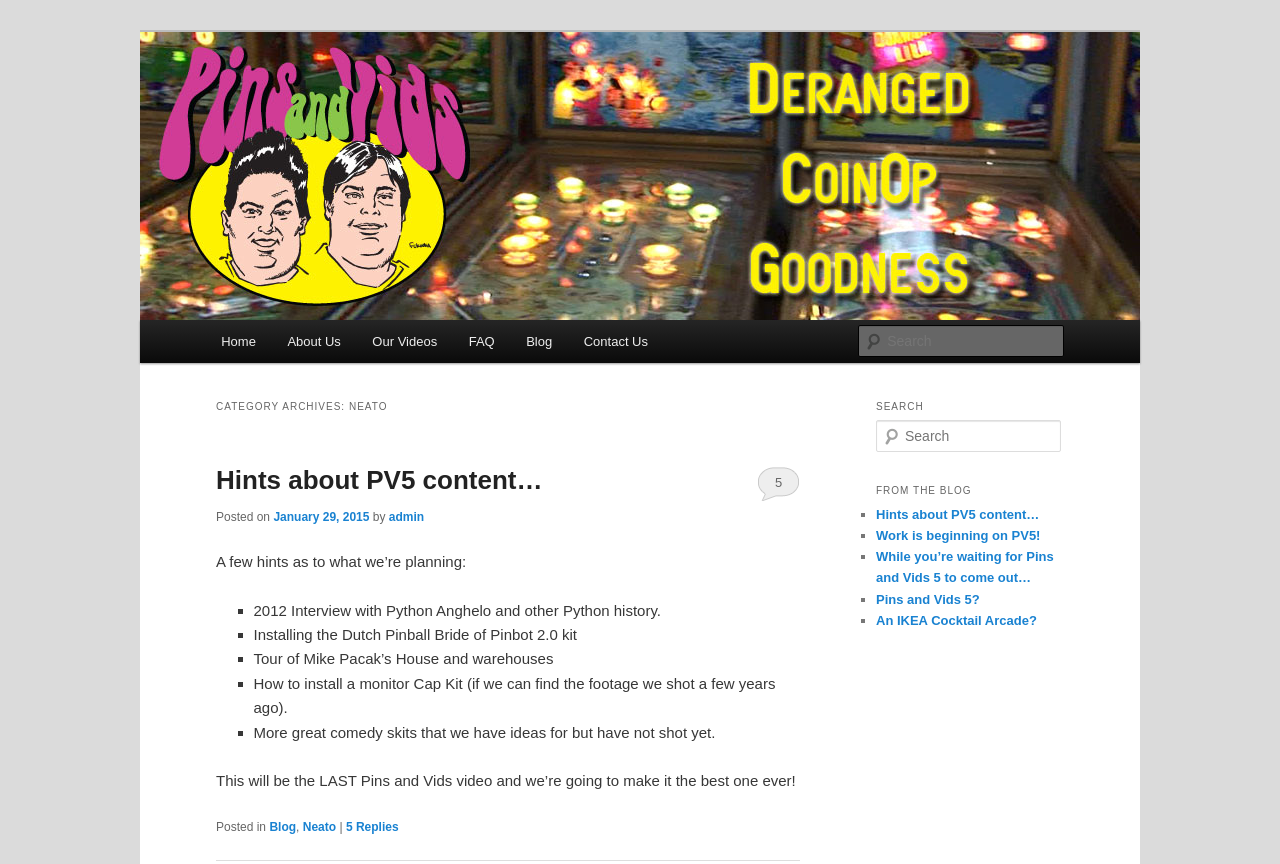Identify the bounding box coordinates of the area that should be clicked in order to complete the given instruction: "Search in the search bar". The bounding box coordinates should be four float numbers between 0 and 1, i.e., [left, top, right, bottom].

[0.684, 0.486, 0.829, 0.523]